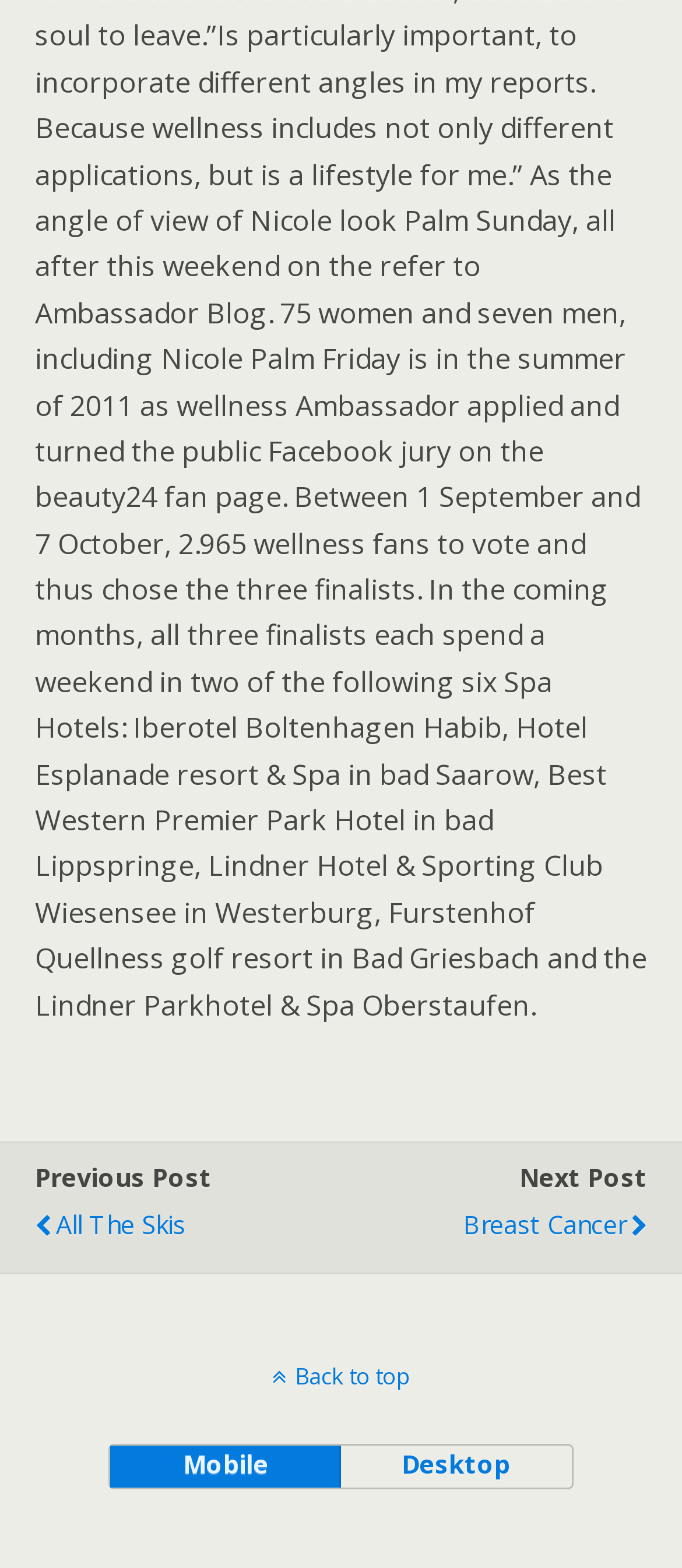Based on the element description alt="Bluebill Advisors Inc logo", identify the bounding box of the UI element in the given webpage screenshot. The coordinates should be in the format (top-left x, top-left y, bottom-right x, bottom-right y) and must be between 0 and 1.

None